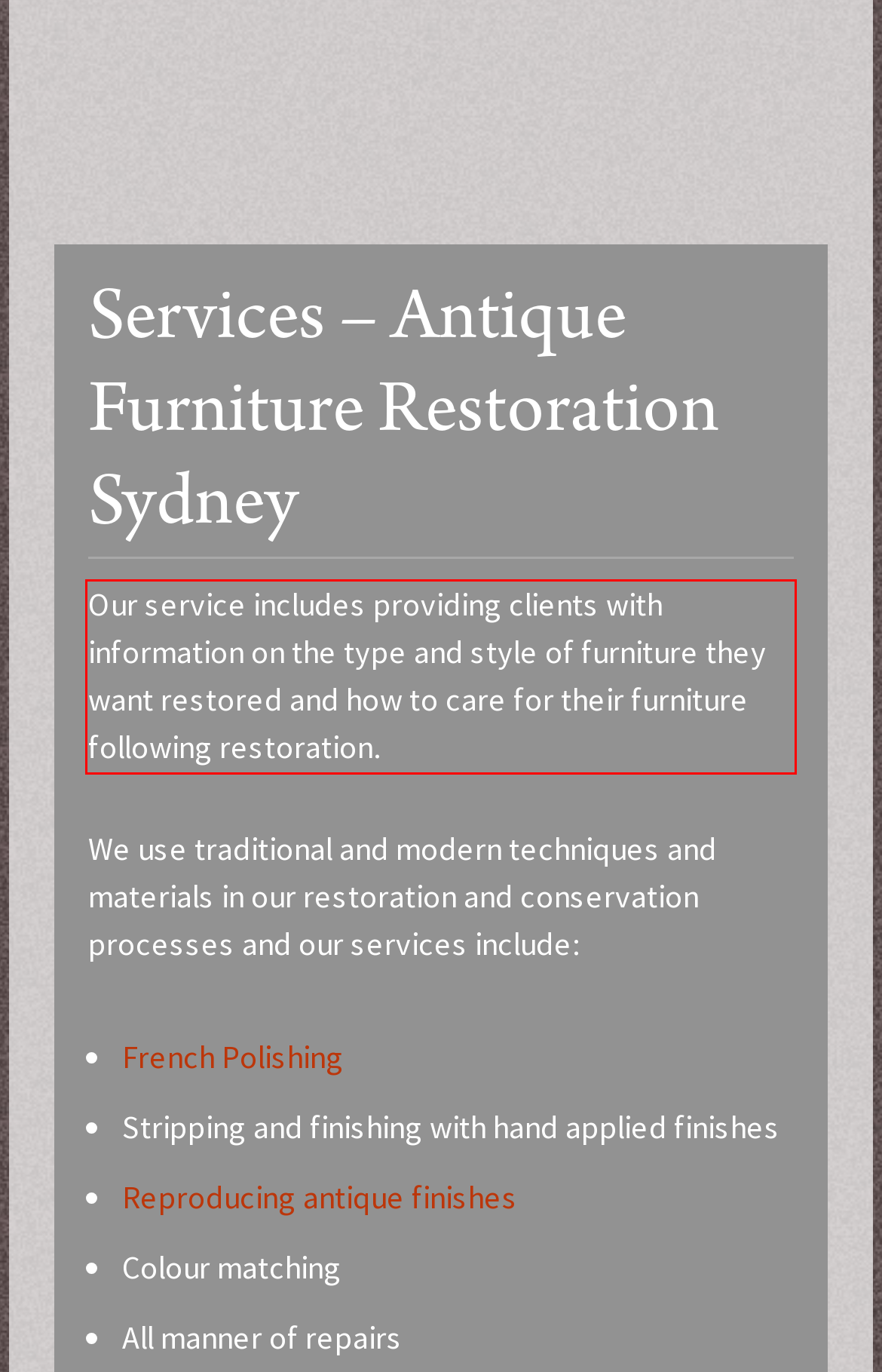Please recognize and transcribe the text located inside the red bounding box in the webpage image.

Our service includes providing clients with information on the type and style of furniture they want restored and how to care for their furniture following restoration.